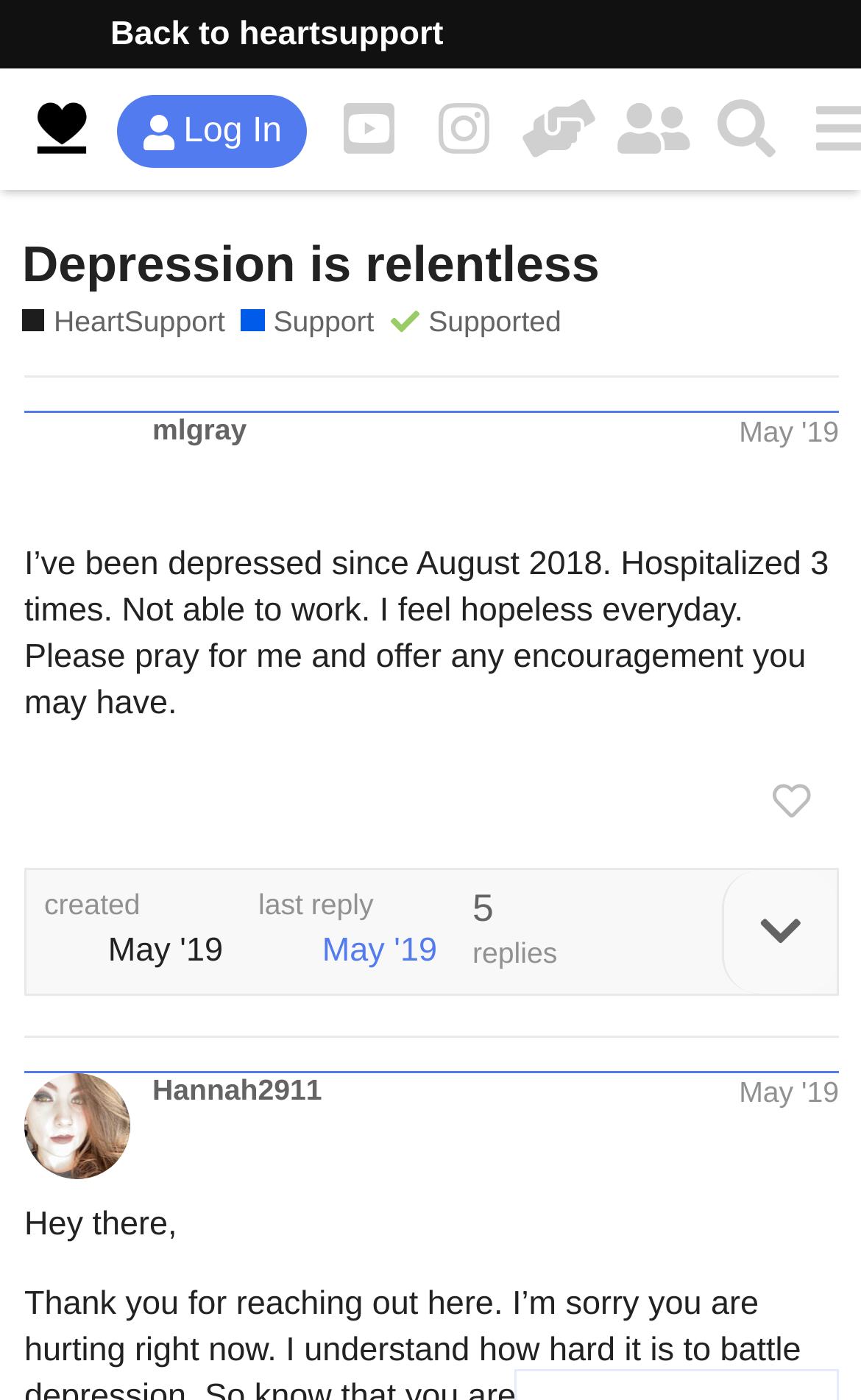Reply to the question with a single word or phrase:
What is the topic of the first post?

Depression